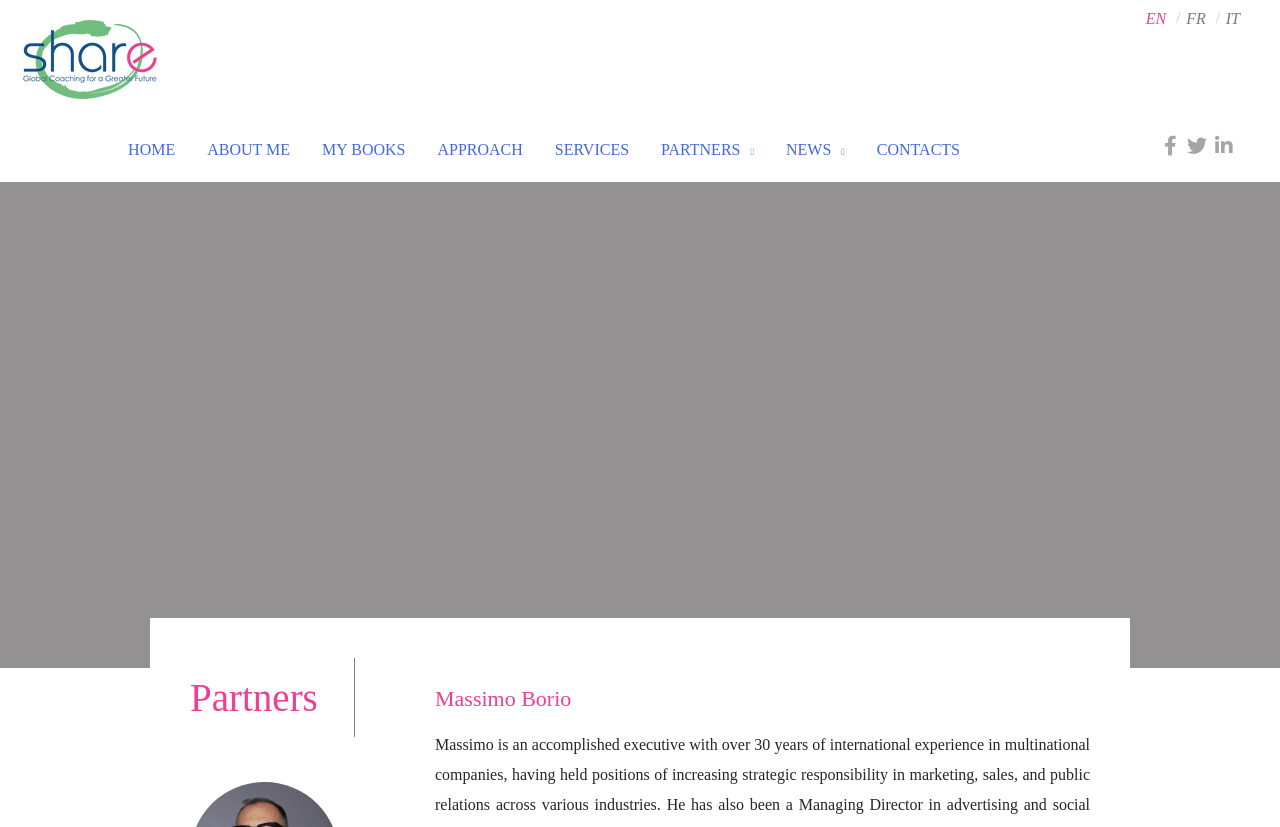Indicate the bounding box coordinates of the element that needs to be clicked to satisfy the following instruction: "Connect with Massimo on Facebook". The coordinates should be four float numbers between 0 and 1, i.e., [left, top, right, bottom].

[0.906, 0.164, 0.922, 0.189]